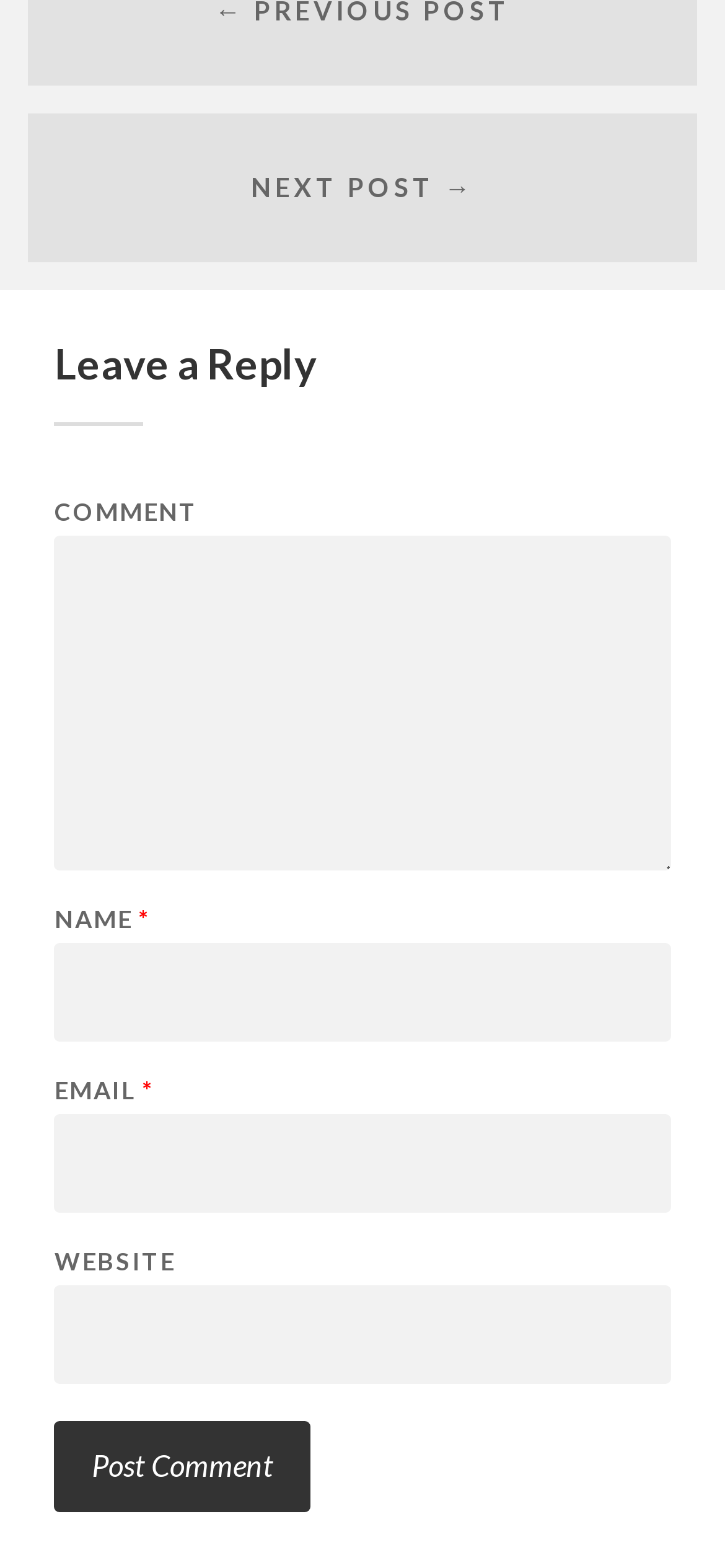Provide a single word or phrase answer to the question: 
How many fields are required to leave a comment?

One